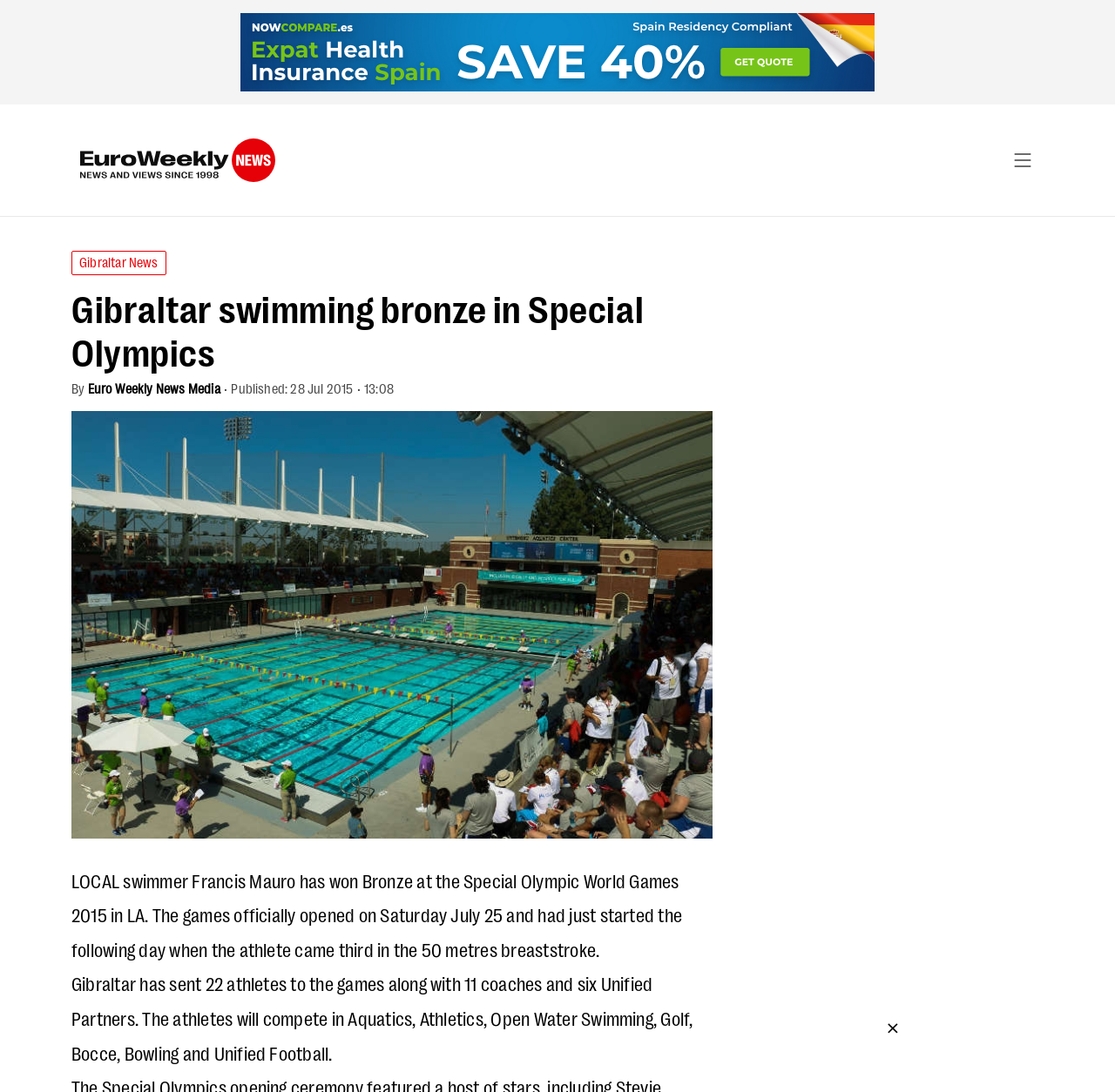What is the name of the publication?
Give a detailed explanation using the information visible in the image.

The logo at the top of the page says 'Euro Weekly News', and the link above the article also says 'Euro Weekly News'.